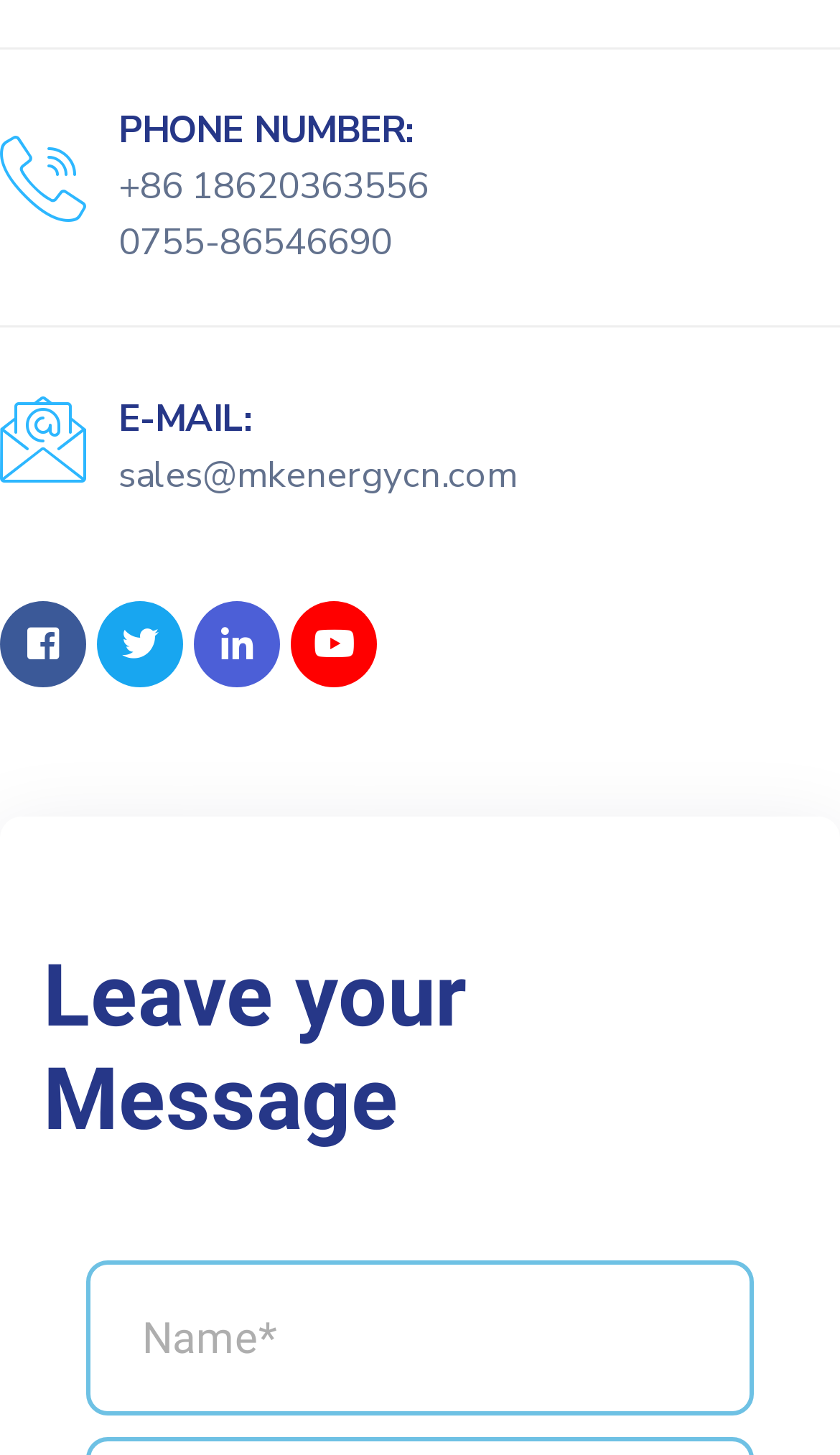Find the bounding box coordinates for the area that should be clicked to accomplish the instruction: "Call the phone number".

[0.141, 0.109, 0.51, 0.147]